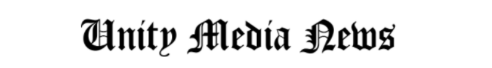Generate an elaborate caption for the image.

The image prominently features the logo of "Unity Media News," presented in an elegant and stylized font that captures the essence of a modern news outlet. The design emphasizes clarity and professionalism, aligning with its goal of delivering informative content. Positioned centrally, the logo symbolizes the platform's commitment to providing news that is relevant and engaging, targeting a wide audience interested in current affairs across various sectors, including technology, science, and lifestyle.